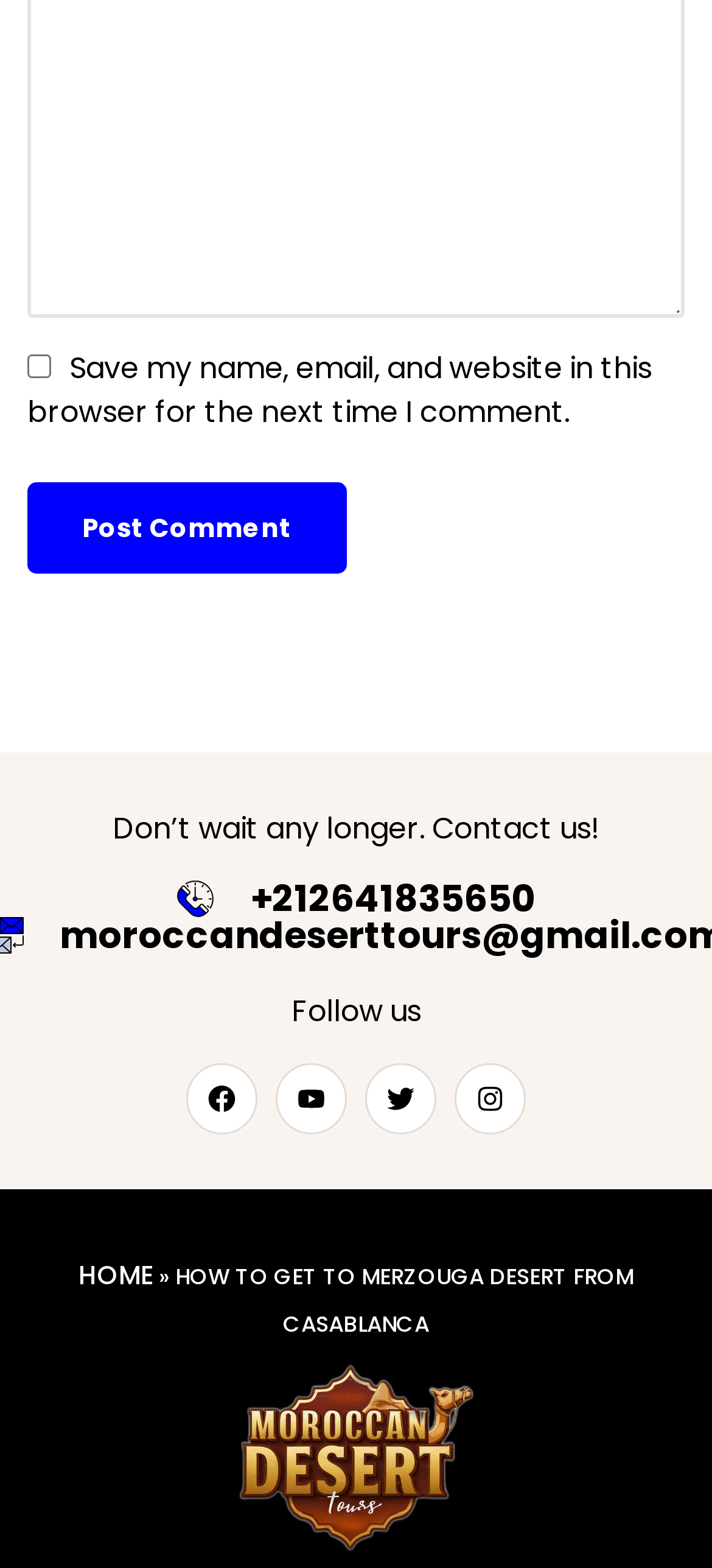Determine the bounding box coordinates for the UI element with the following description: "name="submit" value="Post Comment"". The coordinates should be four float numbers between 0 and 1, represented as [left, top, right, bottom].

[0.038, 0.308, 0.487, 0.366]